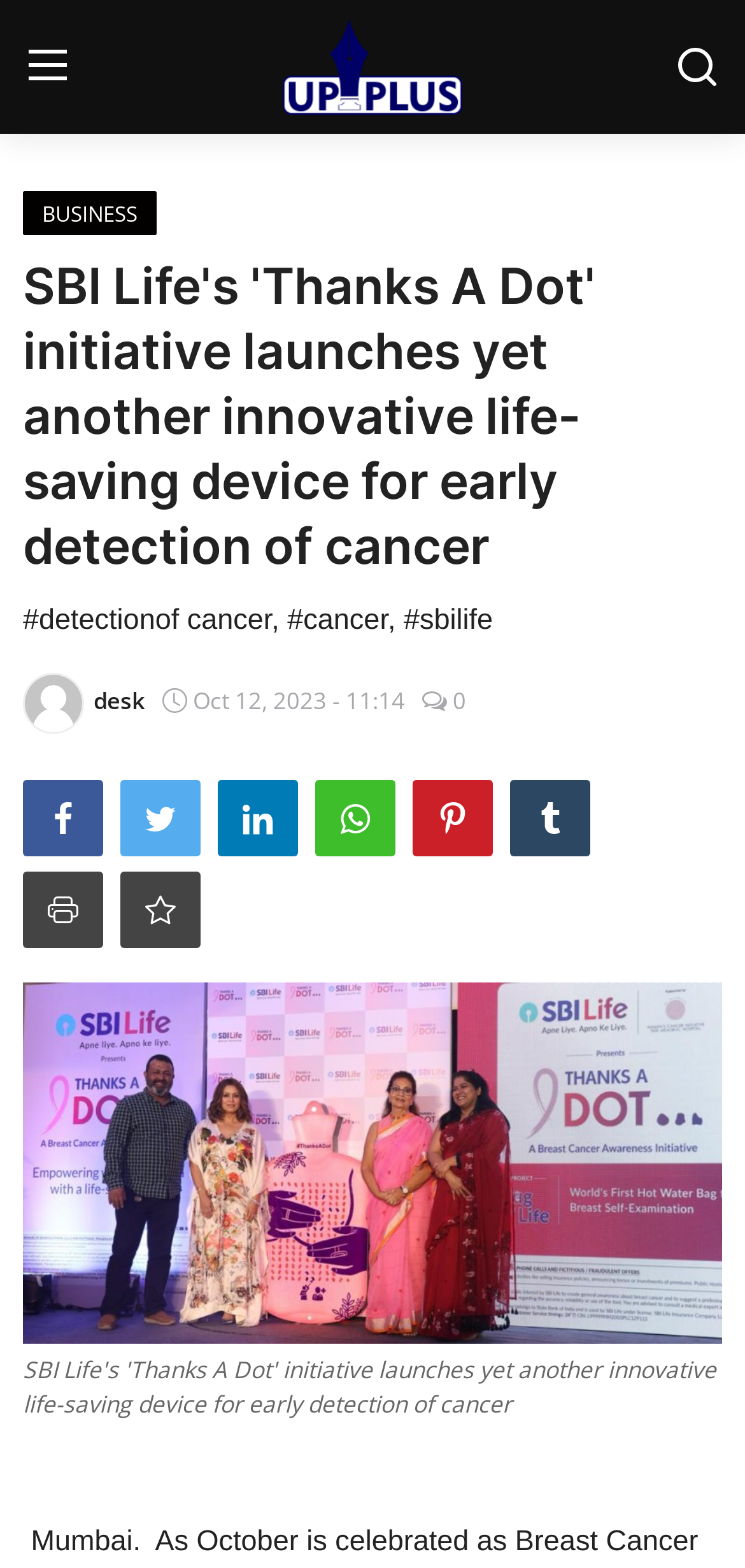Detail the various sections and features present on the webpage.

The webpage appears to be a news article from Uttar Pradesh Today, with a focus on SBI Life's "Thanks A Dot" initiative for early cancer detection. 

At the top left, there is a menu button with an accompanying image. Next to it, the website's logo is displayed as a link, accompanied by an image. On the top right, there is a search button with an image. 

Below the logo, there are links to login and register, each accompanied by an image. A navigation menu follows, with links to various sections such as Home, Sports, State, World, Gallery, Business, Entertainment, National, Contact, Opinion, and Uttar Pradesh.

Further down, there is a button to toggle dark mode, accompanied by an image. Below this, the main article title "SBI Life's 'Thanks A Dot' initiative launches yet another innovative life-saving device for early detection of cancer" is displayed as a heading. 

Below the title, there are two lines of text, with the first line containing hashtags "#detectionof cancer, #cancer, #sbilife". 

The article's content is accompanied by an image, and there are several social media links and a "Add to Reading List" button below the image. The article's publication date "Oct 12, 2023 - 11:14" is displayed, along with a "0" symbol.